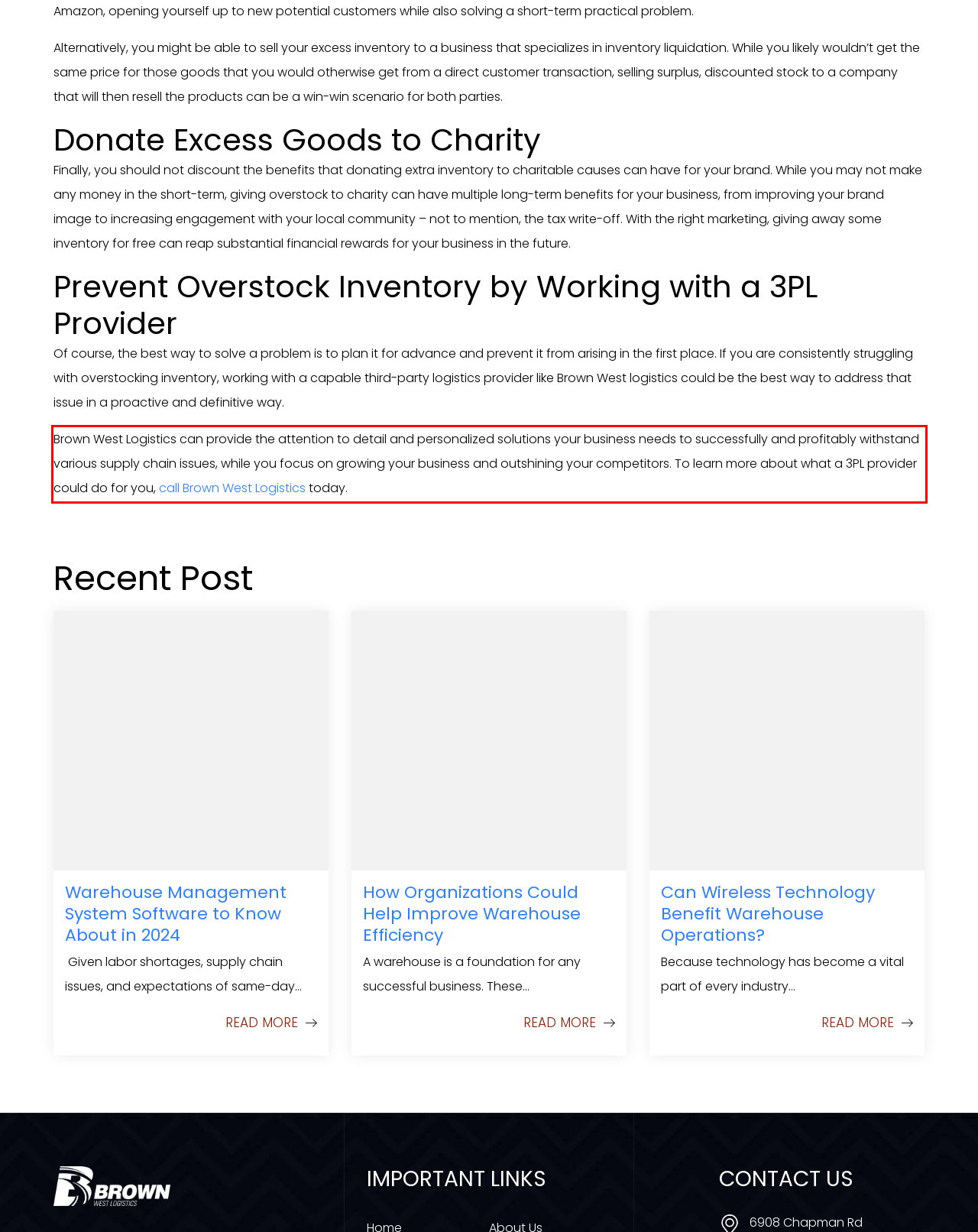Please recognize and transcribe the text located inside the red bounding box in the webpage image.

Brown West Logistics can provide the attention to detail and personalized solutions your business needs to successfully and profitably withstand various supply chain issues, while you focus on growing your business and outshining your competitors. To learn more about what a 3PL provider could do for you, call Brown West Logistics today.